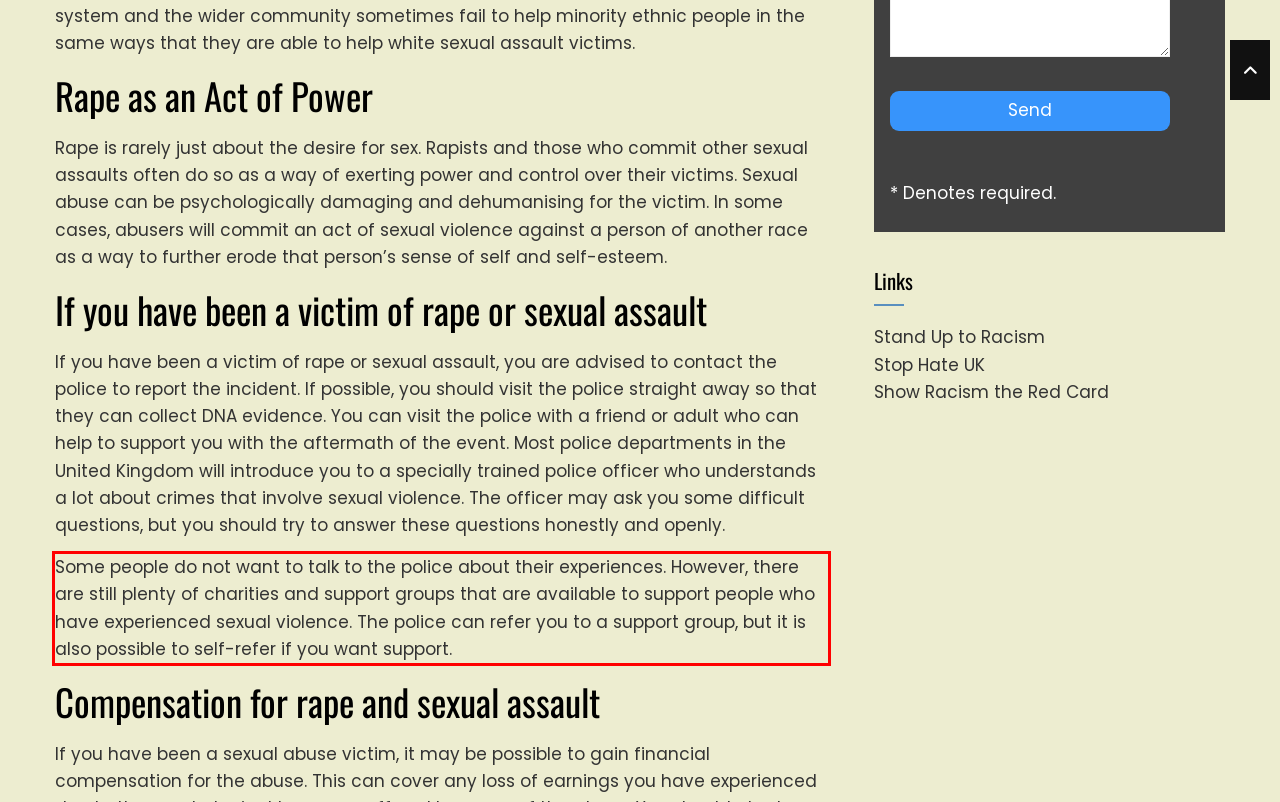Within the screenshot of the webpage, there is a red rectangle. Please recognize and generate the text content inside this red bounding box.

Some people do not want to talk to the police about their experiences. However, there are still plenty of charities and support groups that are available to support people who have experienced sexual violence. The police can refer you to a support group, but it is also possible to self-refer if you want support.